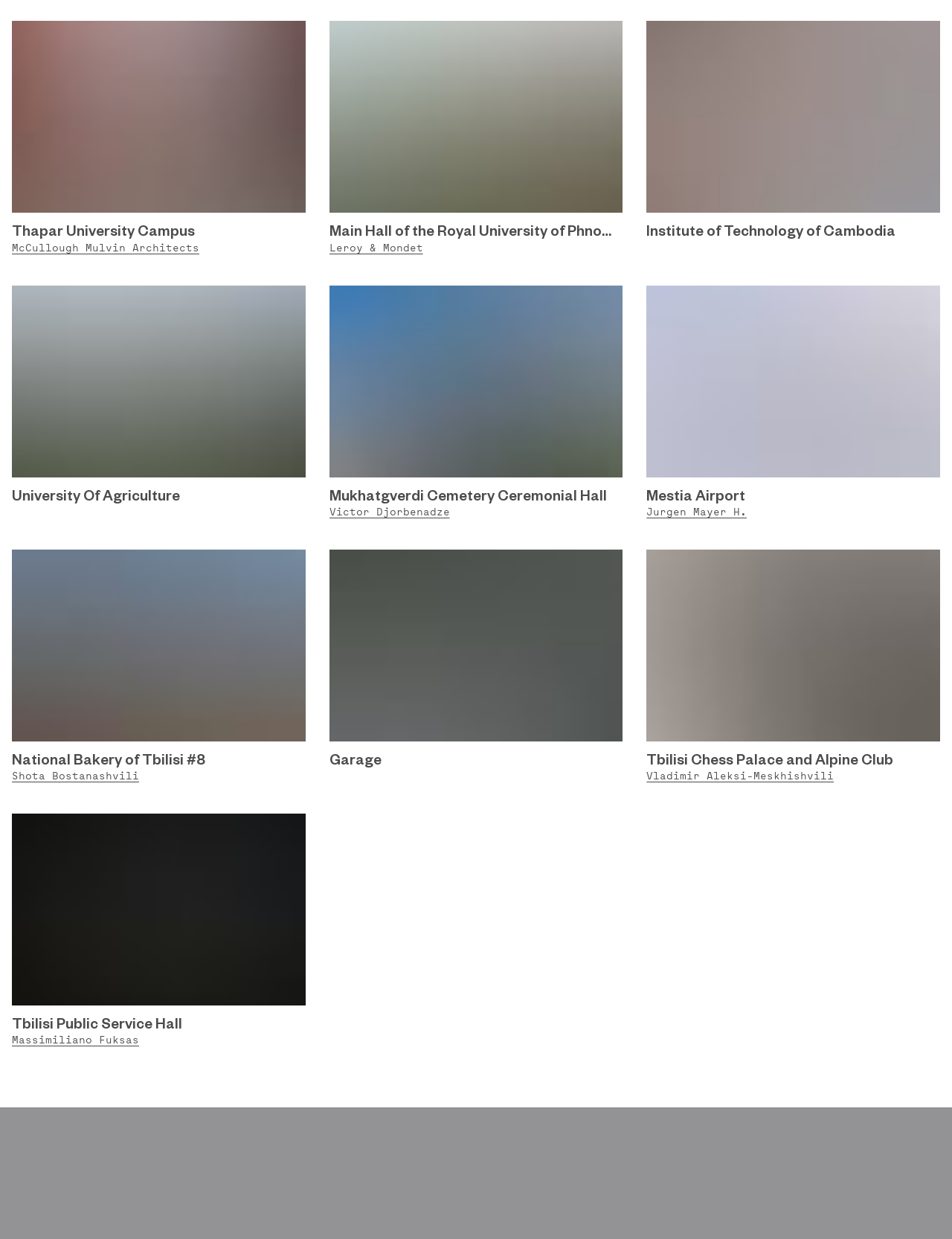Identify the bounding box coordinates of the clickable region necessary to fulfill the following instruction: "Explore the Virtual Support Group Options". The bounding box coordinates should be four float numbers between 0 and 1, i.e., [left, top, right, bottom].

None